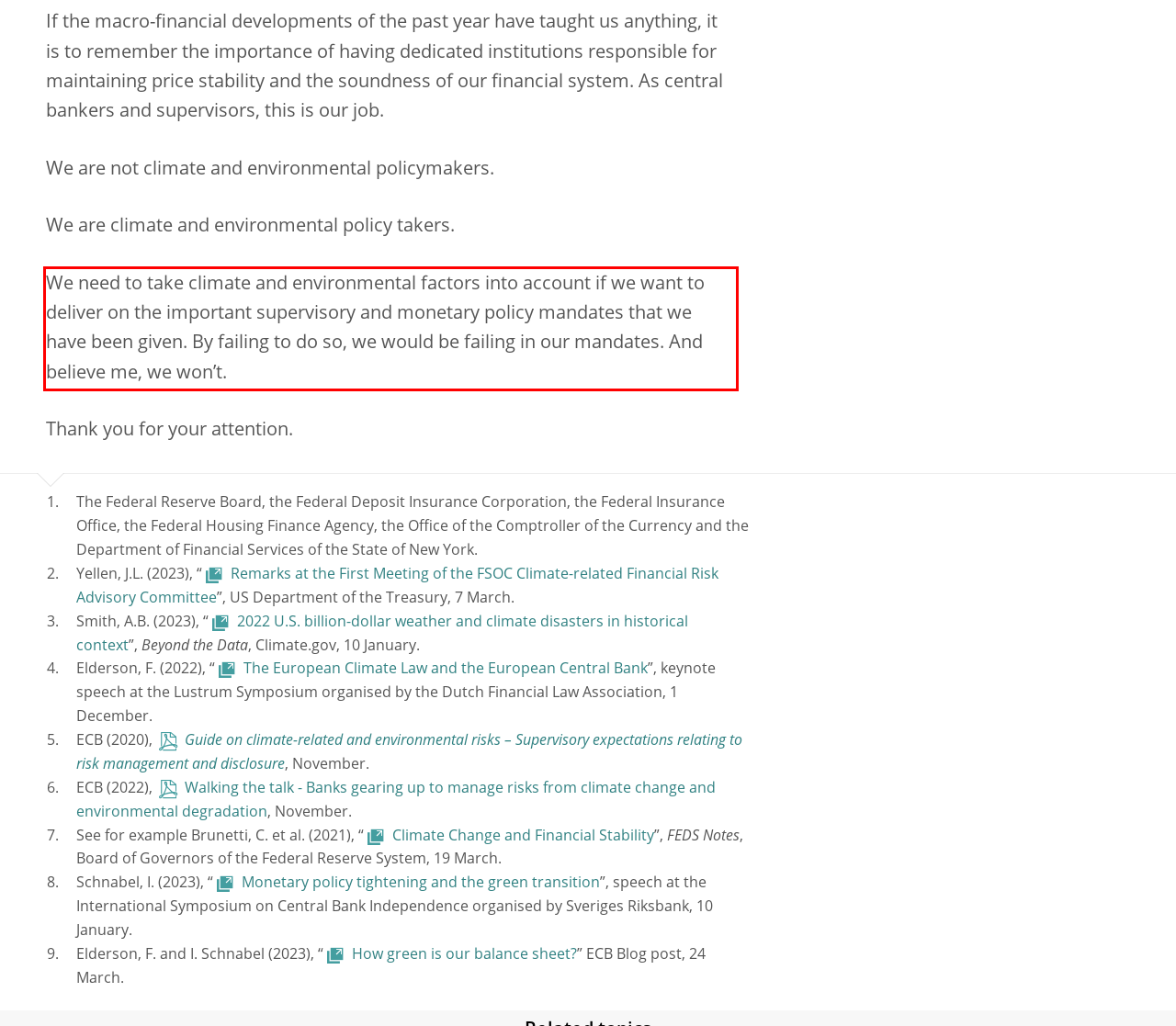Using the provided webpage screenshot, recognize the text content in the area marked by the red bounding box.

We need to take climate and environmental factors into account if we want to deliver on the important supervisory and monetary policy mandates that we have been given. By failing to do so, we would be failing in our mandates. And believe me, we won’t.